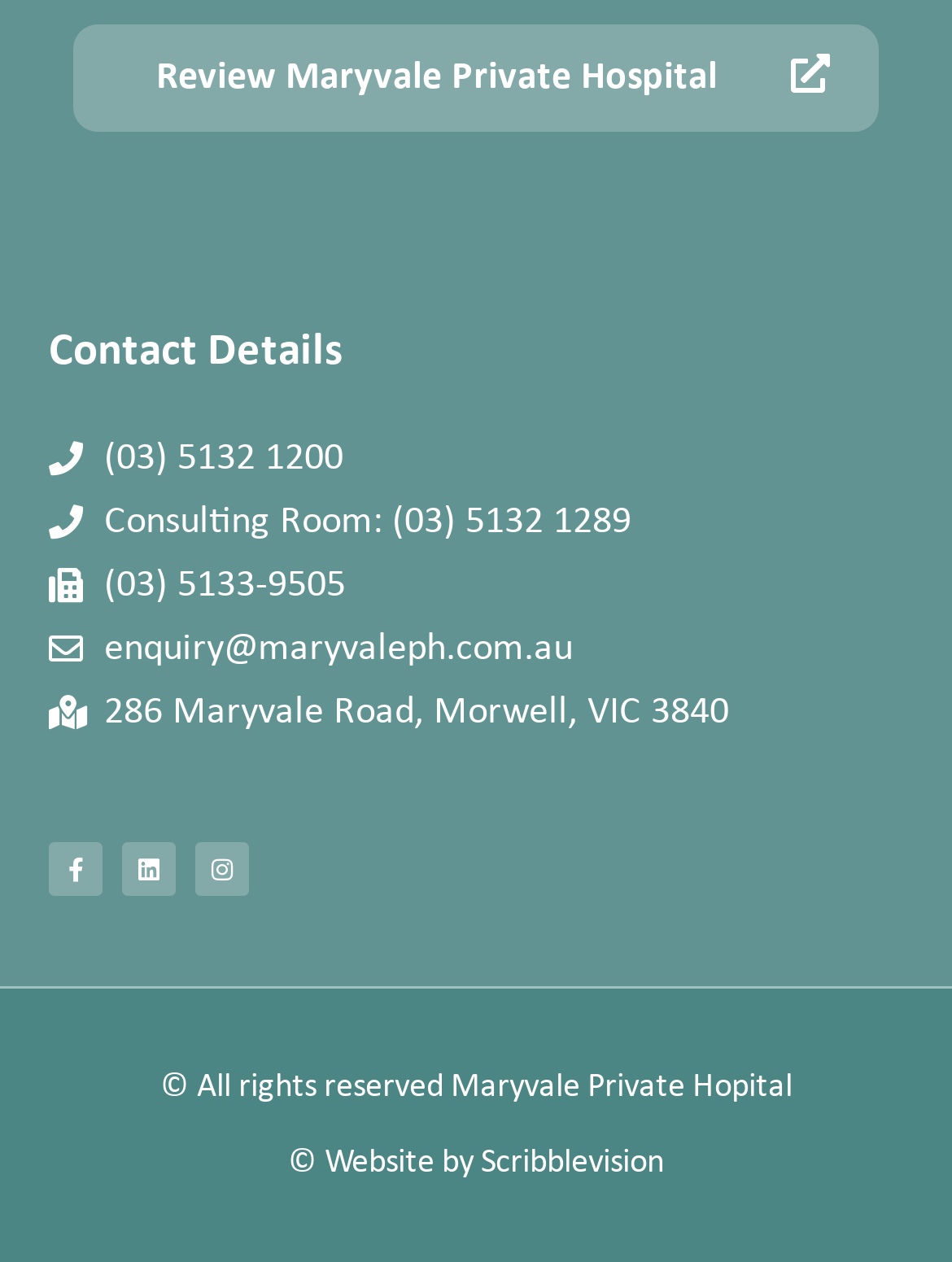What is the address of Maryvale Private Hospital?
Could you please answer the question thoroughly and with as much detail as possible?

I found the address of Maryvale Private Hospital by looking at the static text element that says '286 Maryvale Road, Morwell, VIC 3840', which provides the answer.